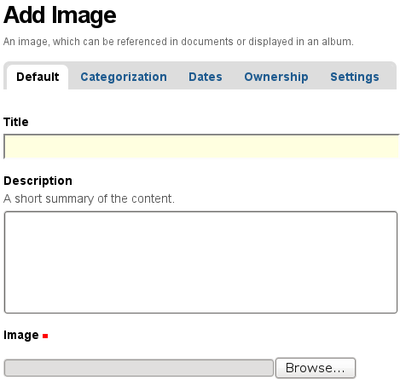Provide a short answer using a single word or phrase for the following question: 
What is the purpose of the 'Browse...' button?

Select image file